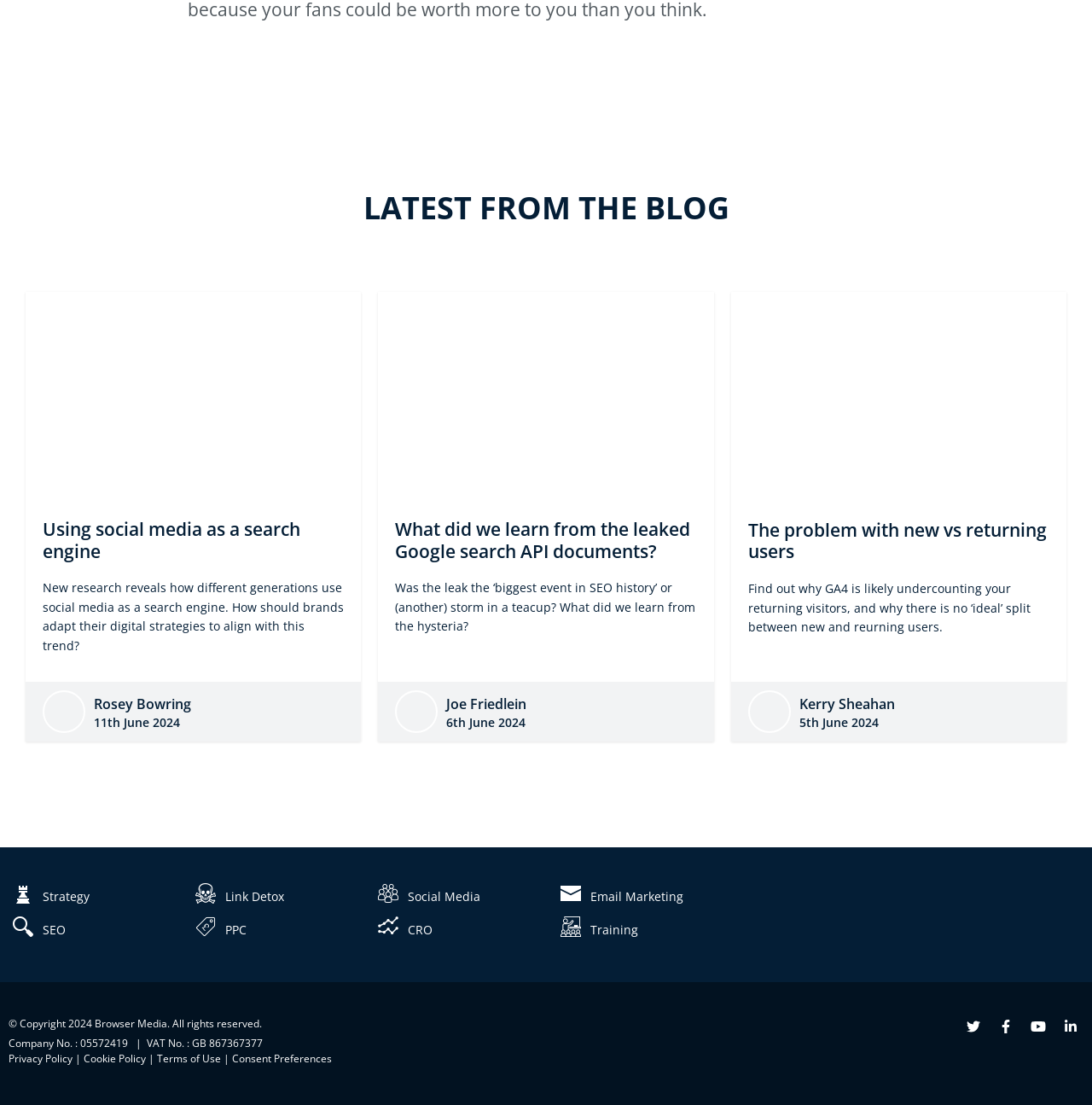Identify the bounding box coordinates of the clickable region necessary to fulfill the following instruction: "Click on the Strategy link". The bounding box coordinates should be four float numbers between 0 and 1, i.e., [left, top, right, bottom].

[0.008, 0.804, 0.082, 0.819]